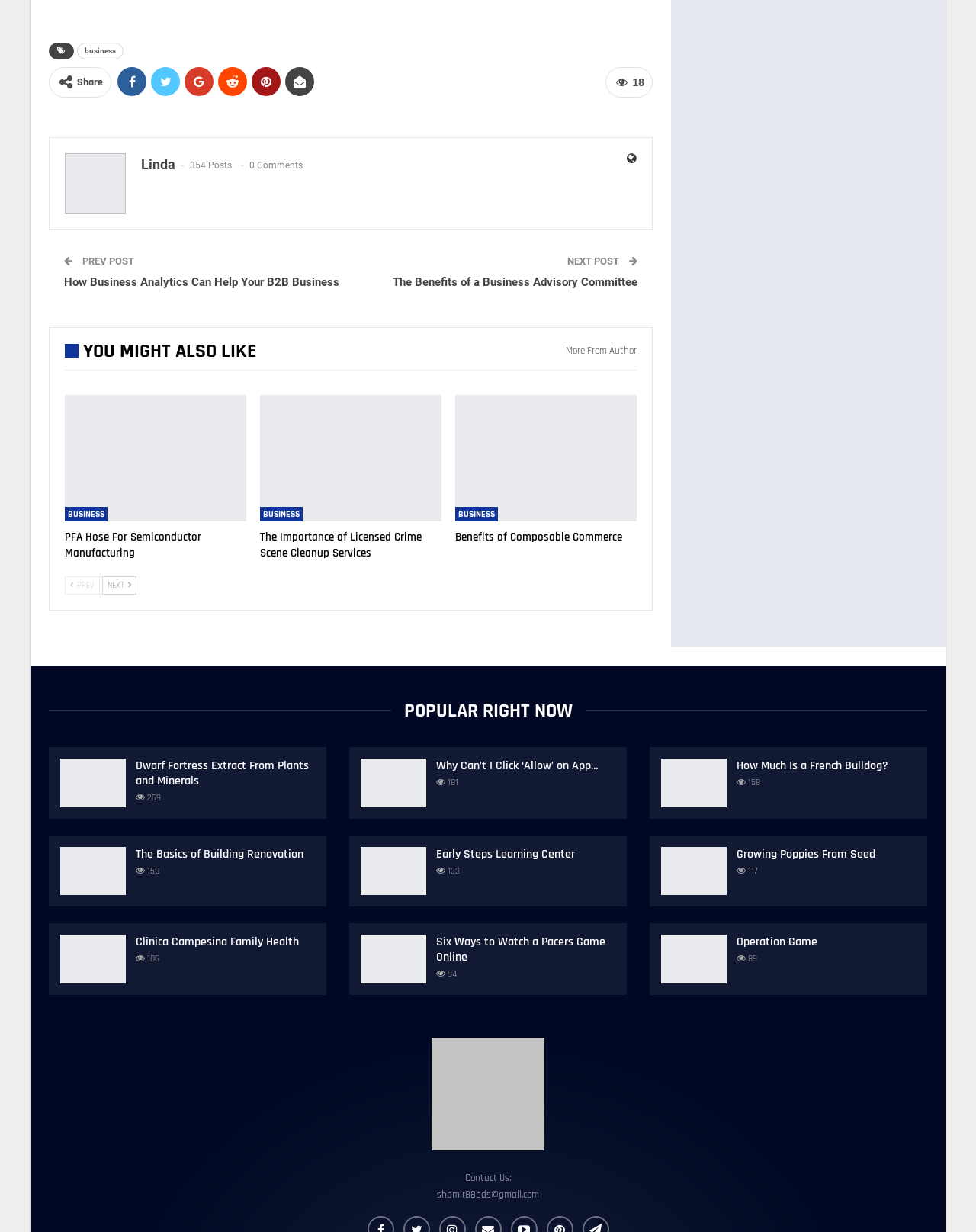Determine the bounding box coordinates of the UI element that matches the following description: "Growing Poppies From Seed". The coordinates should be four float numbers between 0 and 1 in the format [left, top, right, bottom].

[0.755, 0.687, 0.897, 0.7]